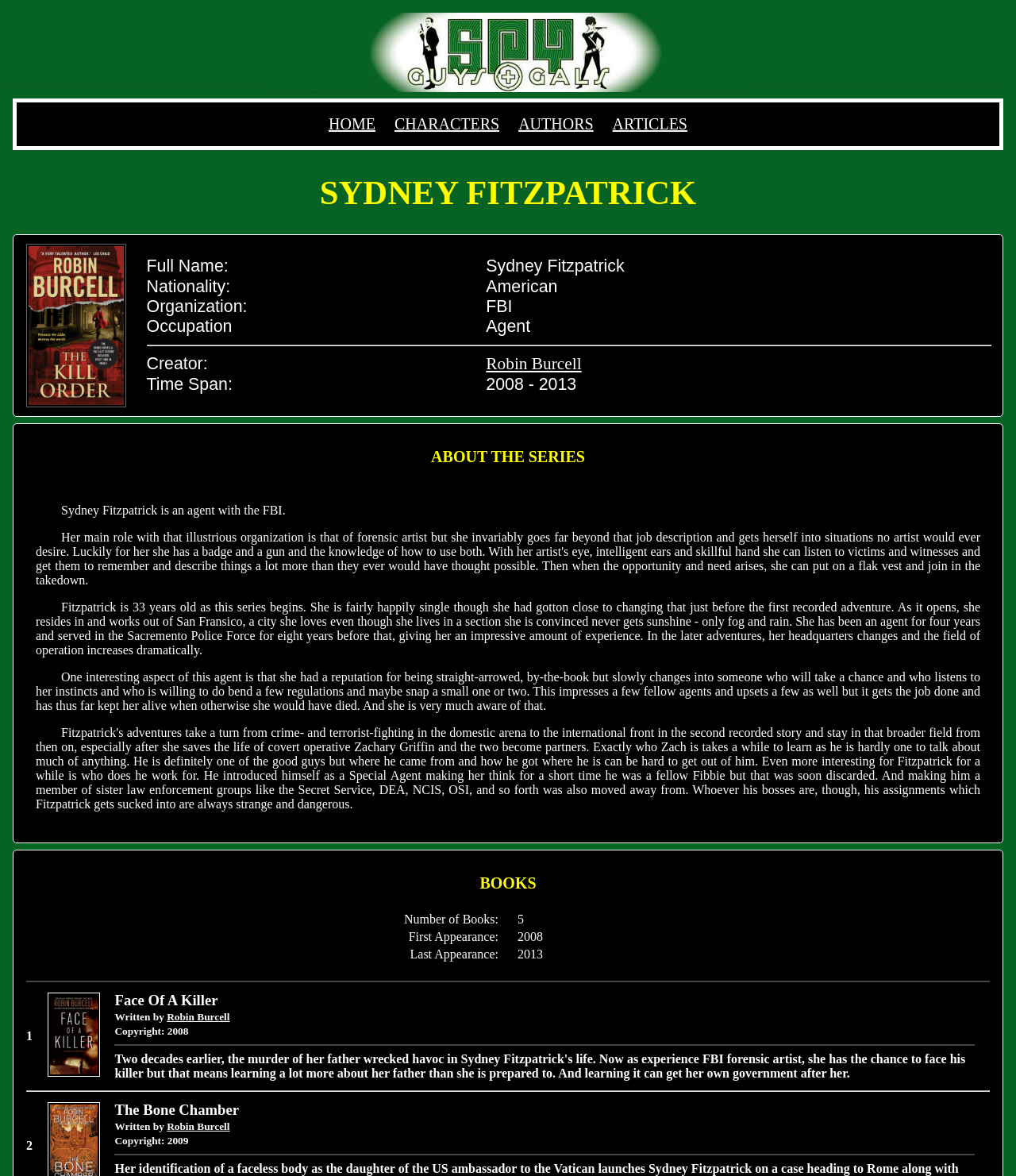Please determine the bounding box coordinates for the element with the description: "title="Face Of A Killer"".

[0.047, 0.906, 0.098, 0.917]